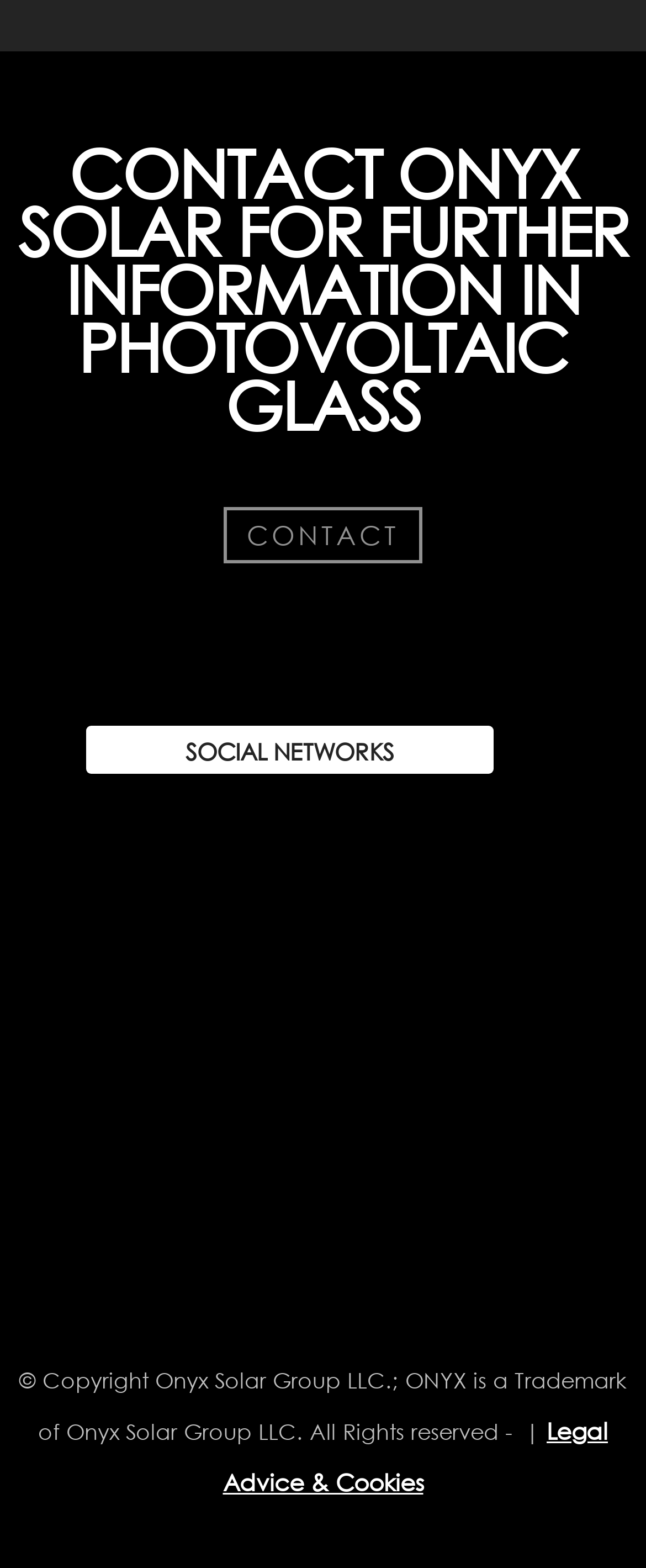Highlight the bounding box of the UI element that corresponds to this description: "alt="icon linkedin onyx solar"".

[0.395, 0.709, 0.502, 0.729]